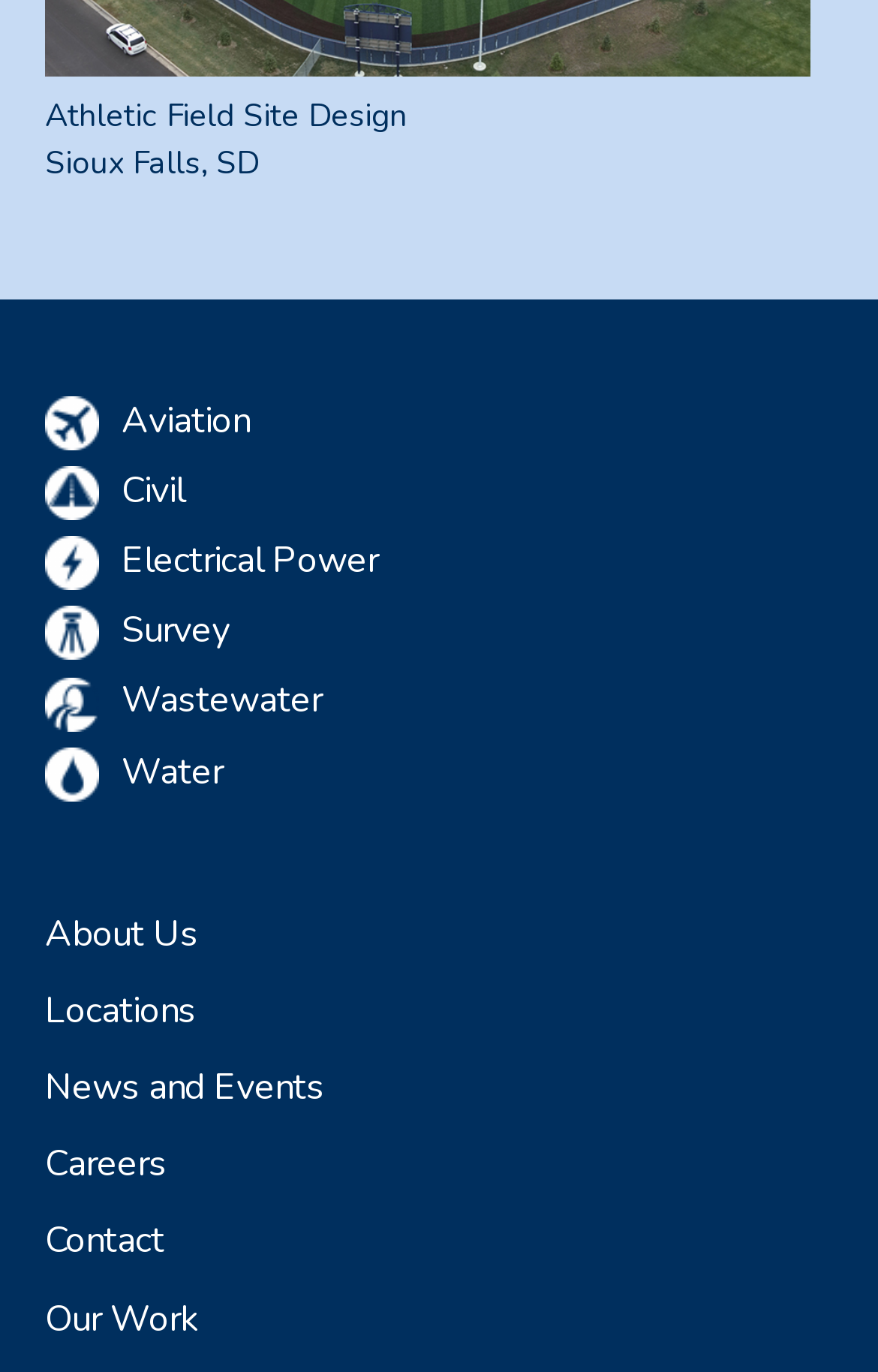What is the location mentioned on the webpage?
Relying on the image, give a concise answer in one word or a brief phrase.

Sioux Falls, SD